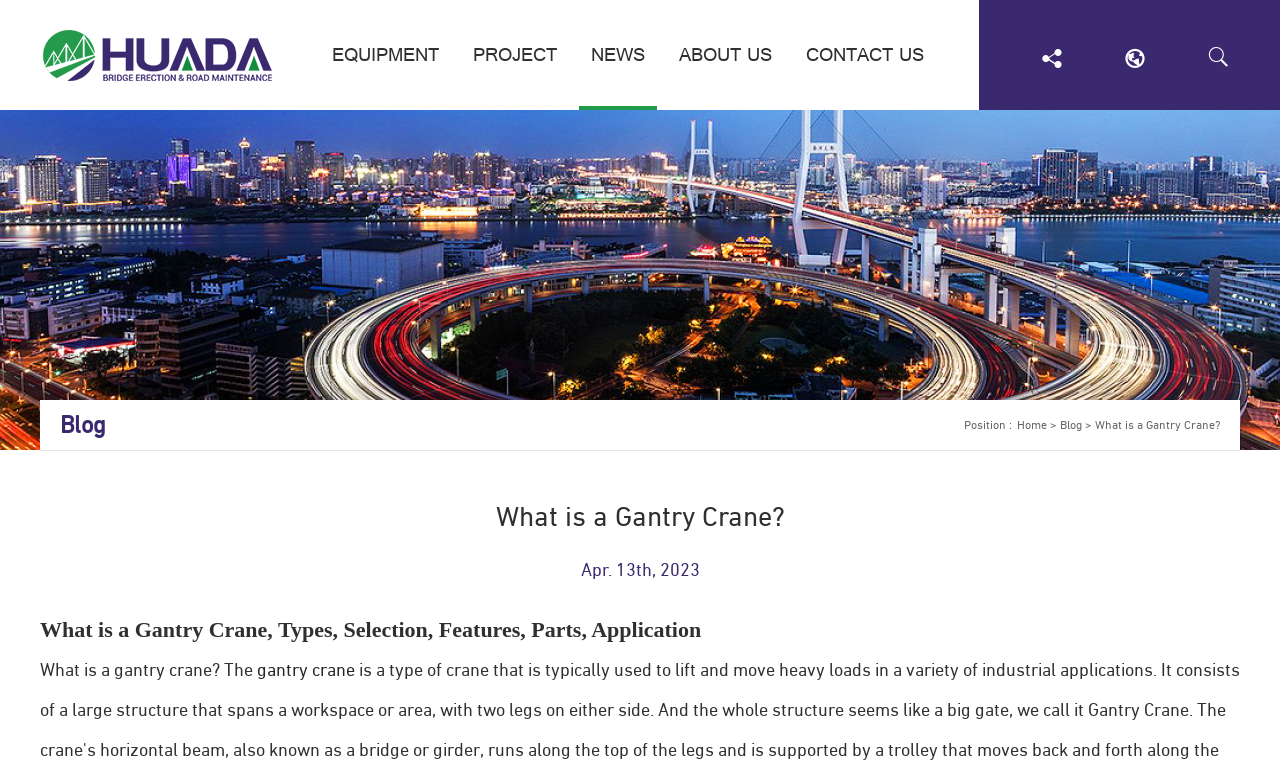Provide a thorough and detailed response to the question by examining the image: 
What is the date of the blog post?

The date of the blog post is 'Apr. 13th, 2023' because I can see the text 'Apr. 13th, 2023' located below the blog title, indicating the date the post was published.